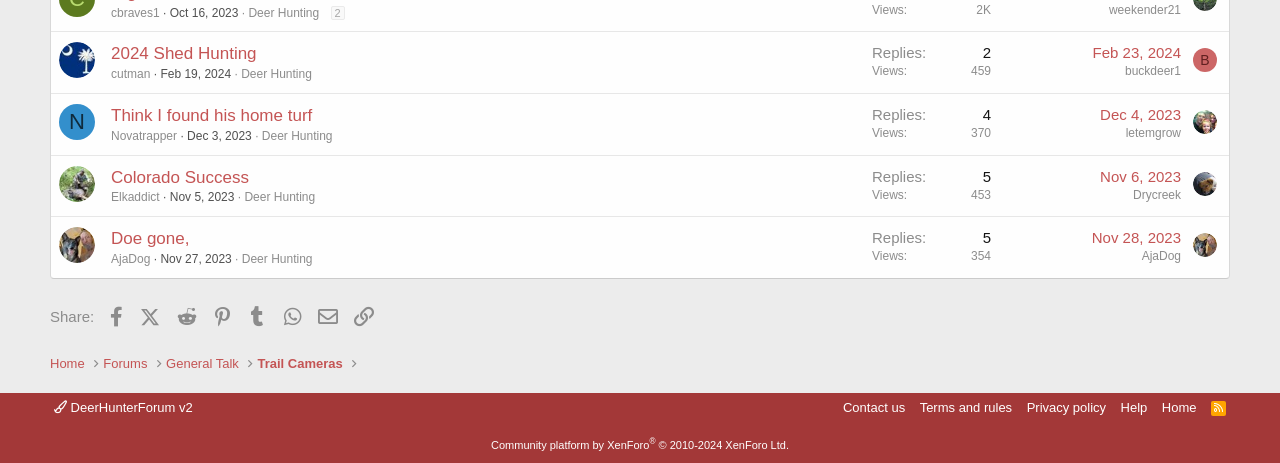Locate the bounding box coordinates of the region to be clicked to comply with the following instruction: "go to Home page". The coordinates must be four float numbers between 0 and 1, in the form [left, top, right, bottom].

None